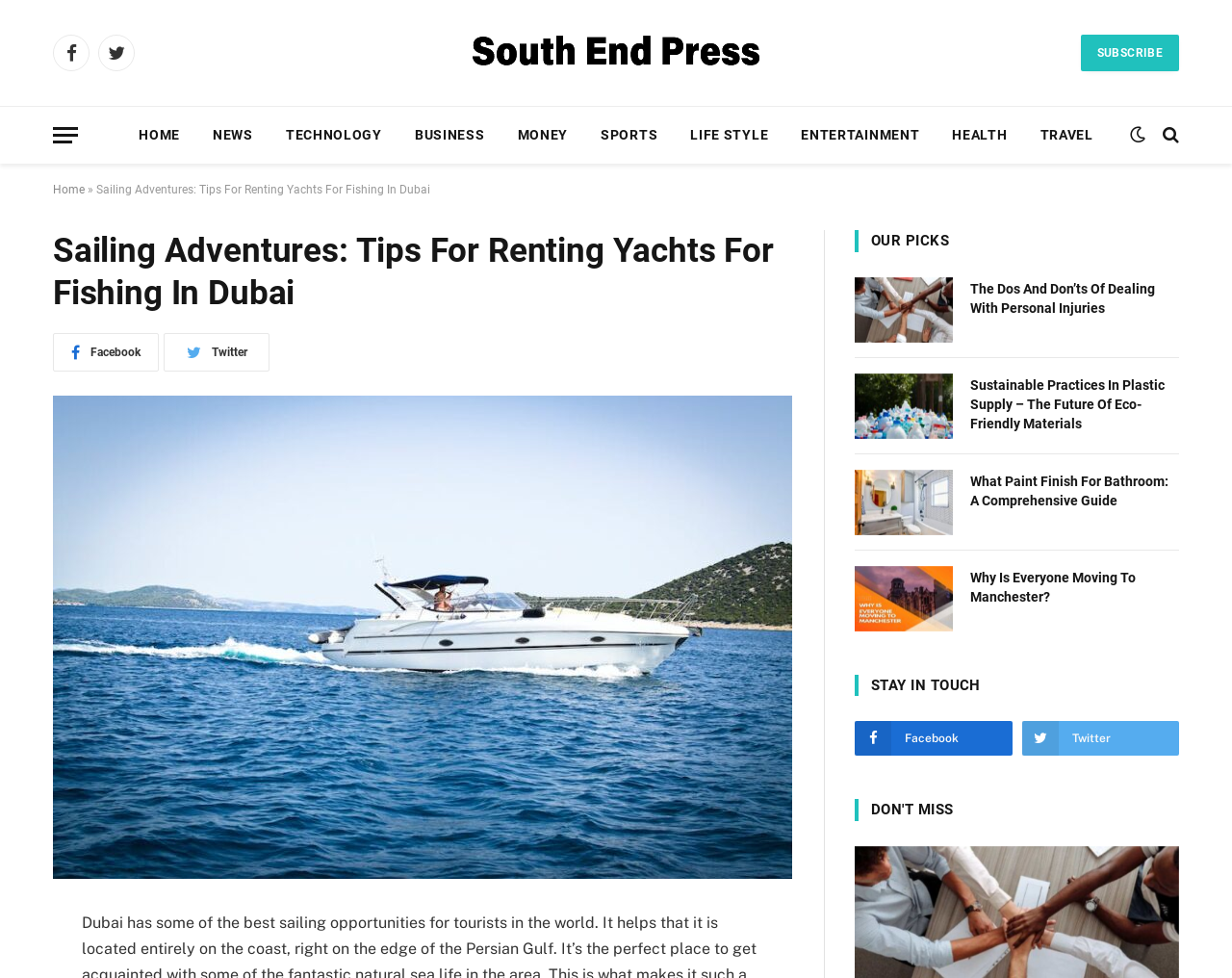Answer the question in one word or a short phrase:
What is the name of the website?

South End Press